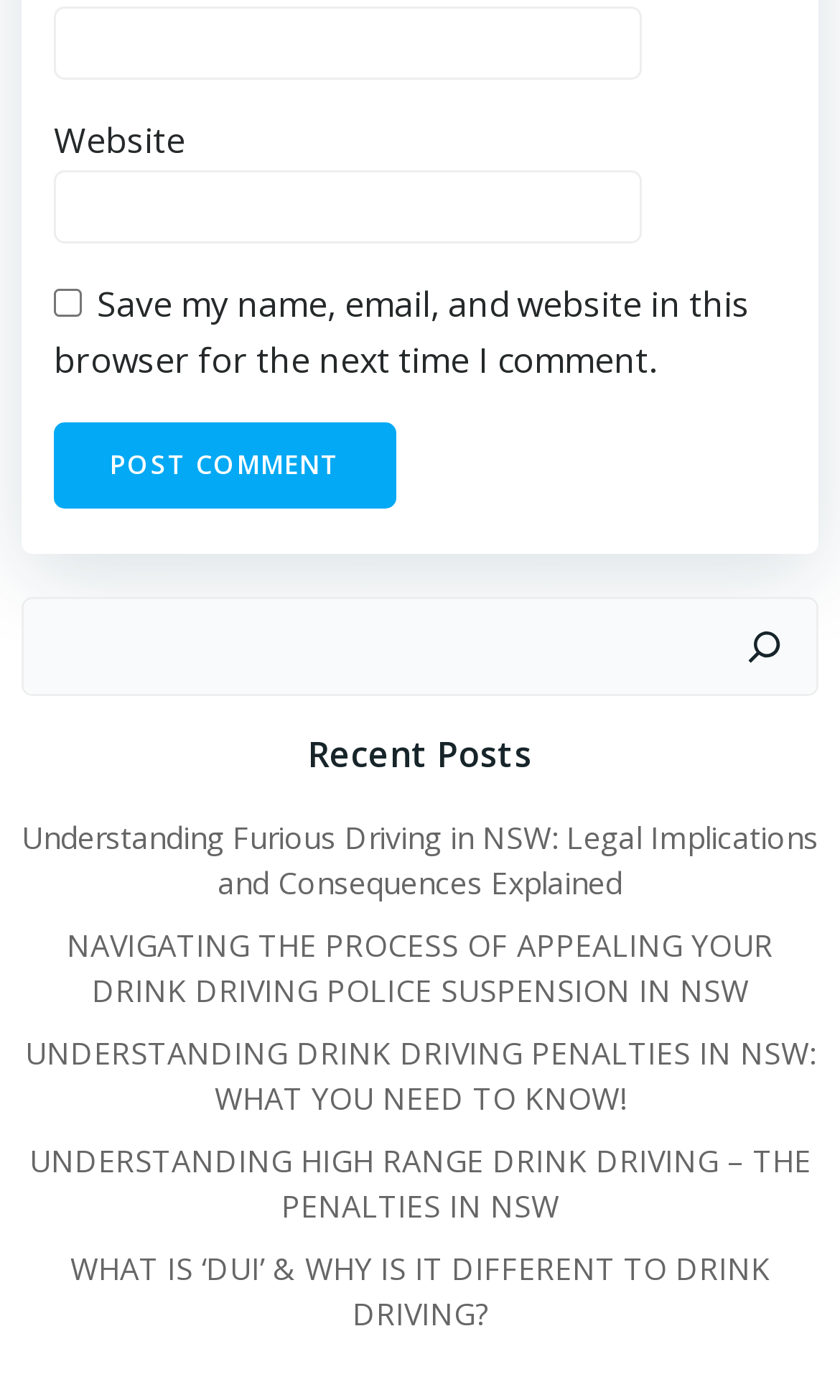Please find the bounding box coordinates of the clickable region needed to complete the following instruction: "Post a comment". The bounding box coordinates must consist of four float numbers between 0 and 1, i.e., [left, top, right, bottom].

[0.064, 0.302, 0.472, 0.364]